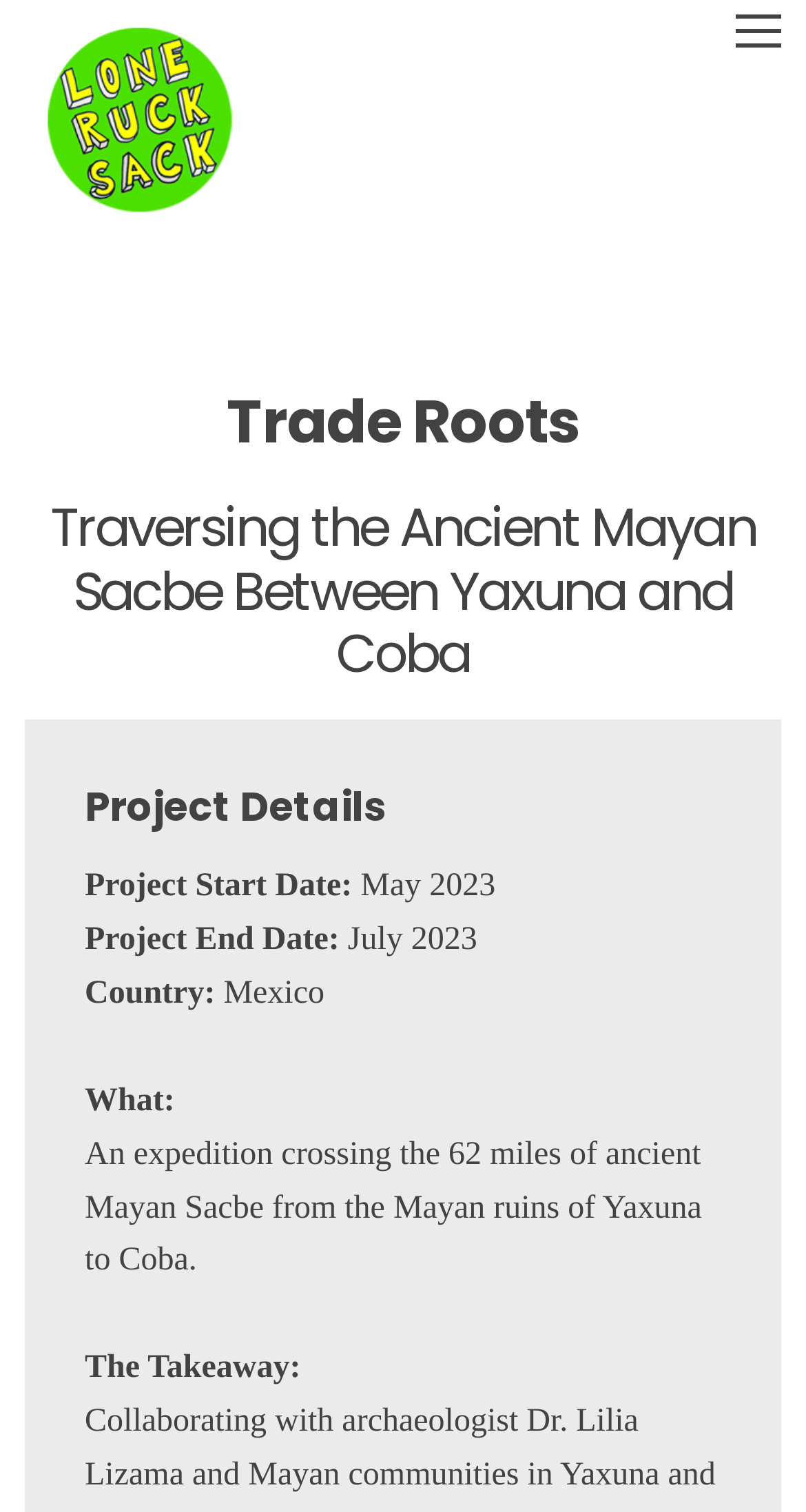What is the project start date?
Based on the visual, give a brief answer using one word or a short phrase.

May 2023